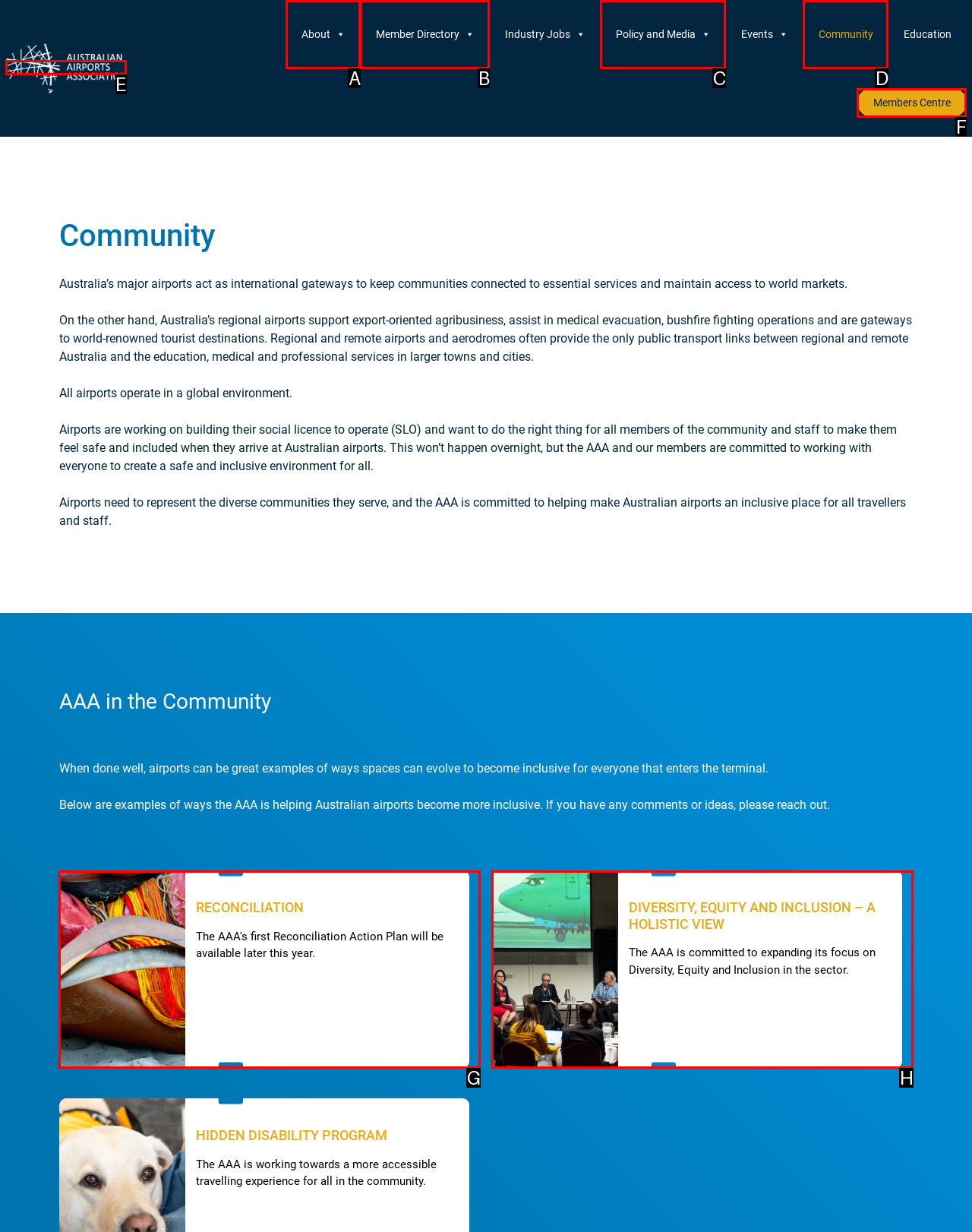Choose the HTML element that best fits the given description: Latest. Answer by stating the letter of the option.

None